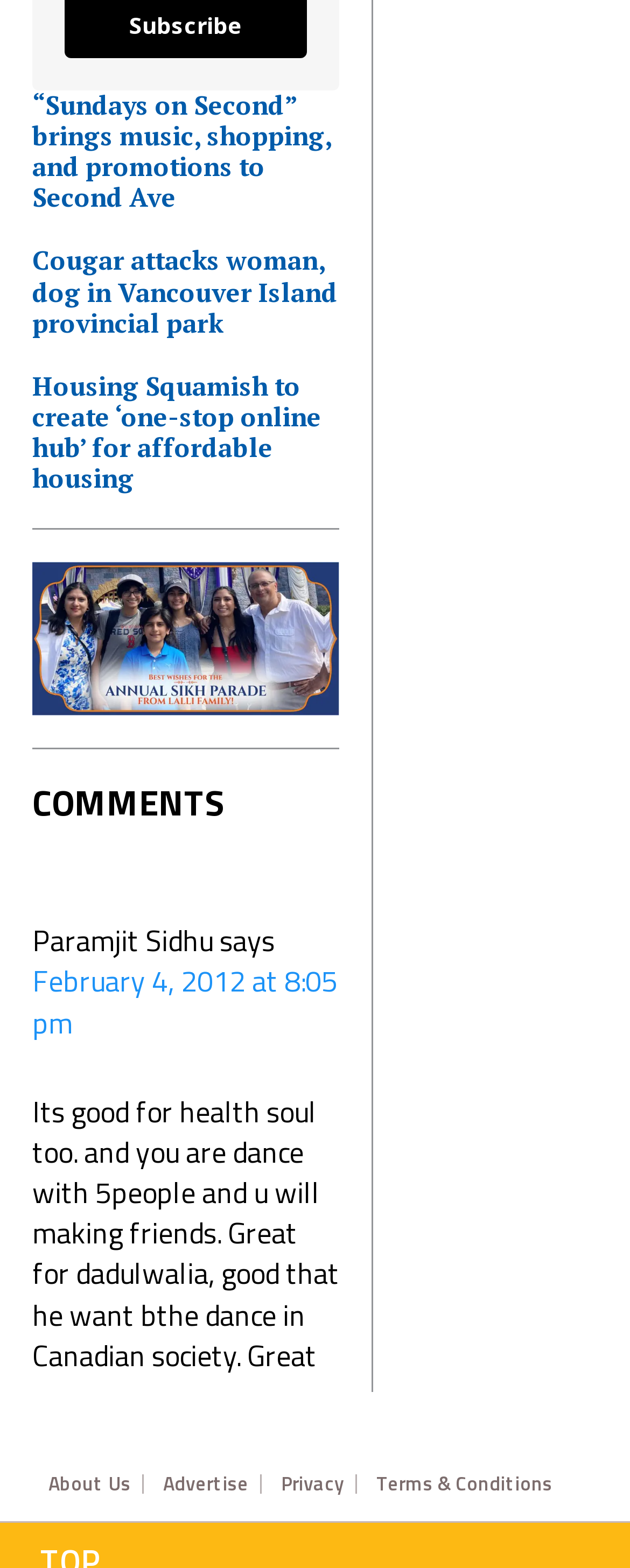How many images are on the webpage? Based on the screenshot, please respond with a single word or phrase.

1